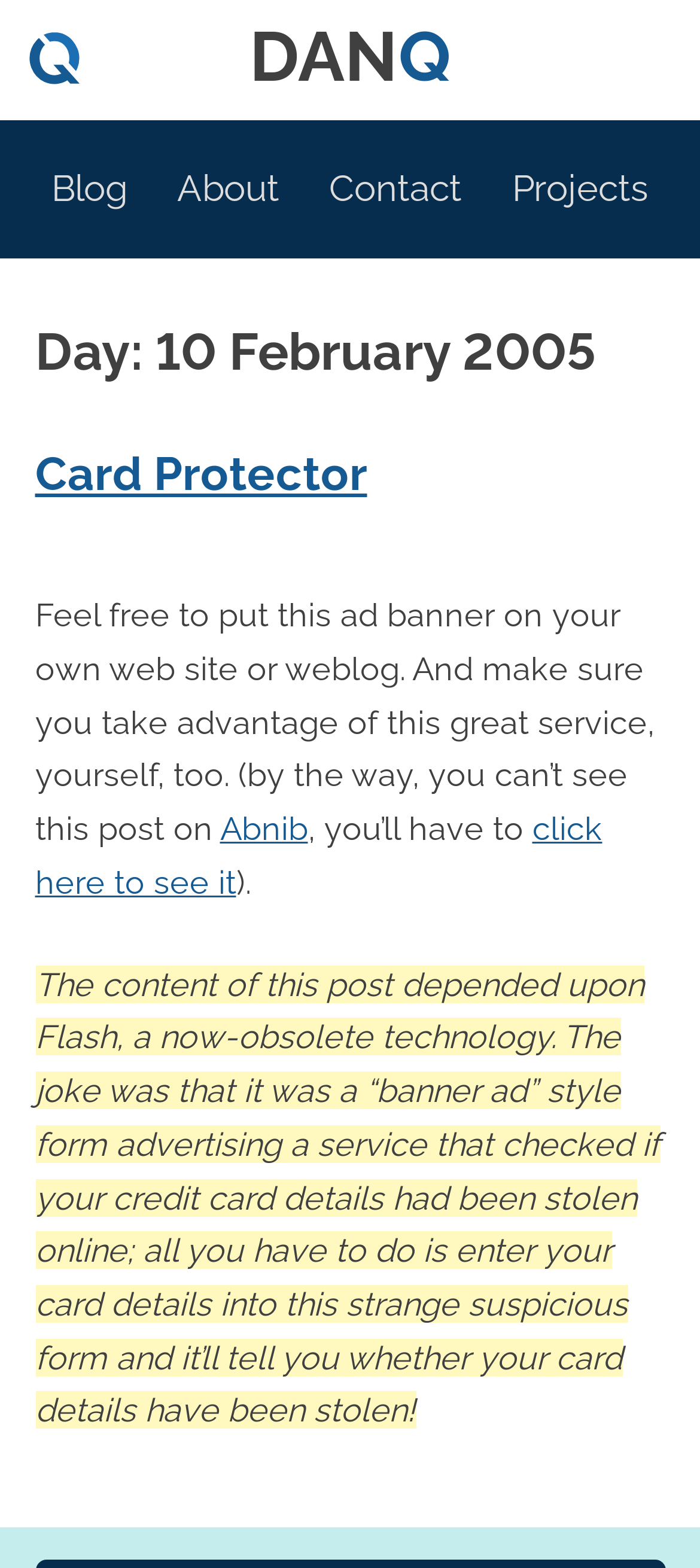Locate the bounding box of the user interface element based on this description: "Projects".

[0.732, 0.098, 0.926, 0.144]